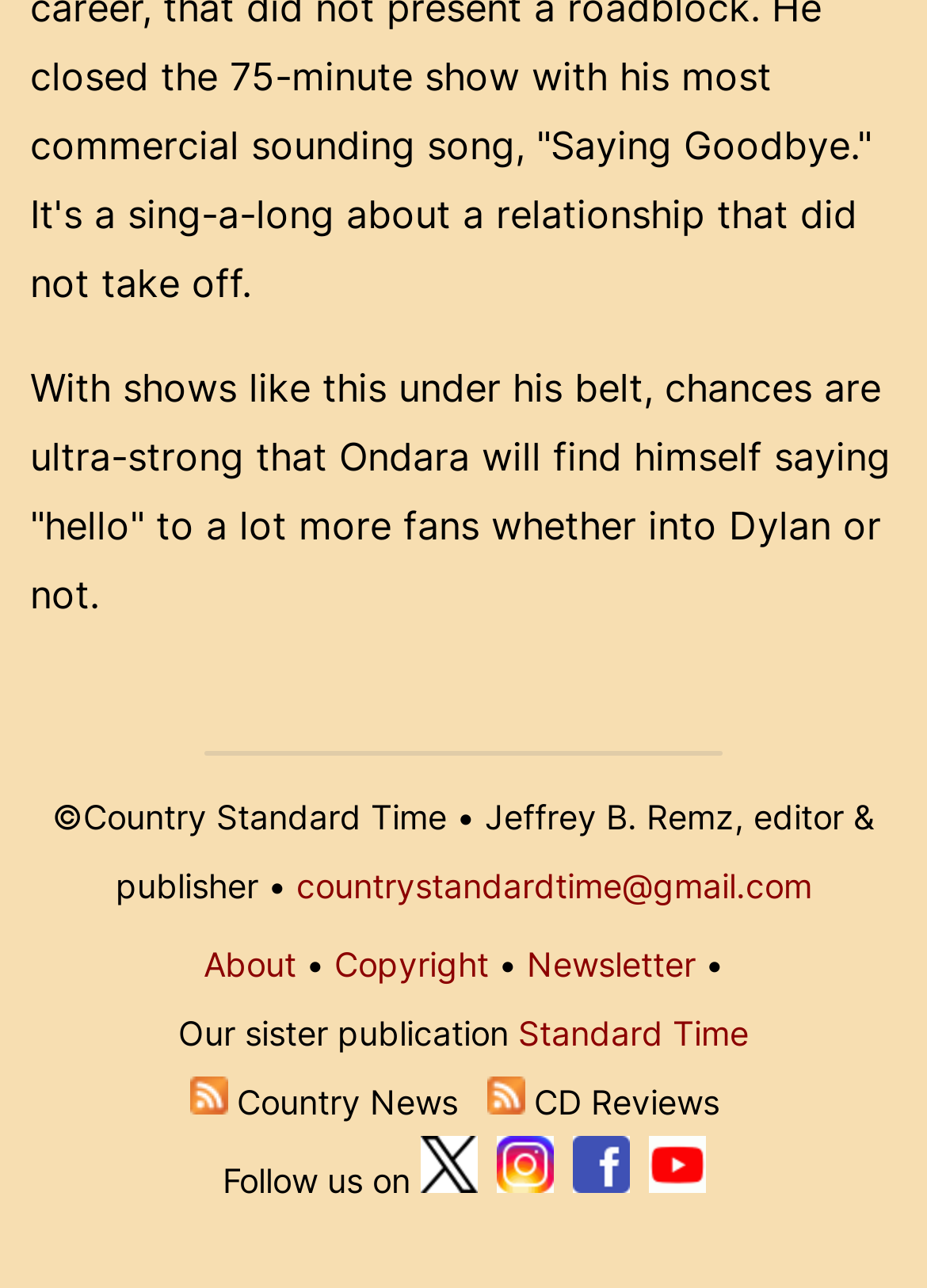Could you find the bounding box coordinates of the clickable area to complete this instruction: "Follow us on Twitter"?

[0.453, 0.901, 0.514, 0.932]